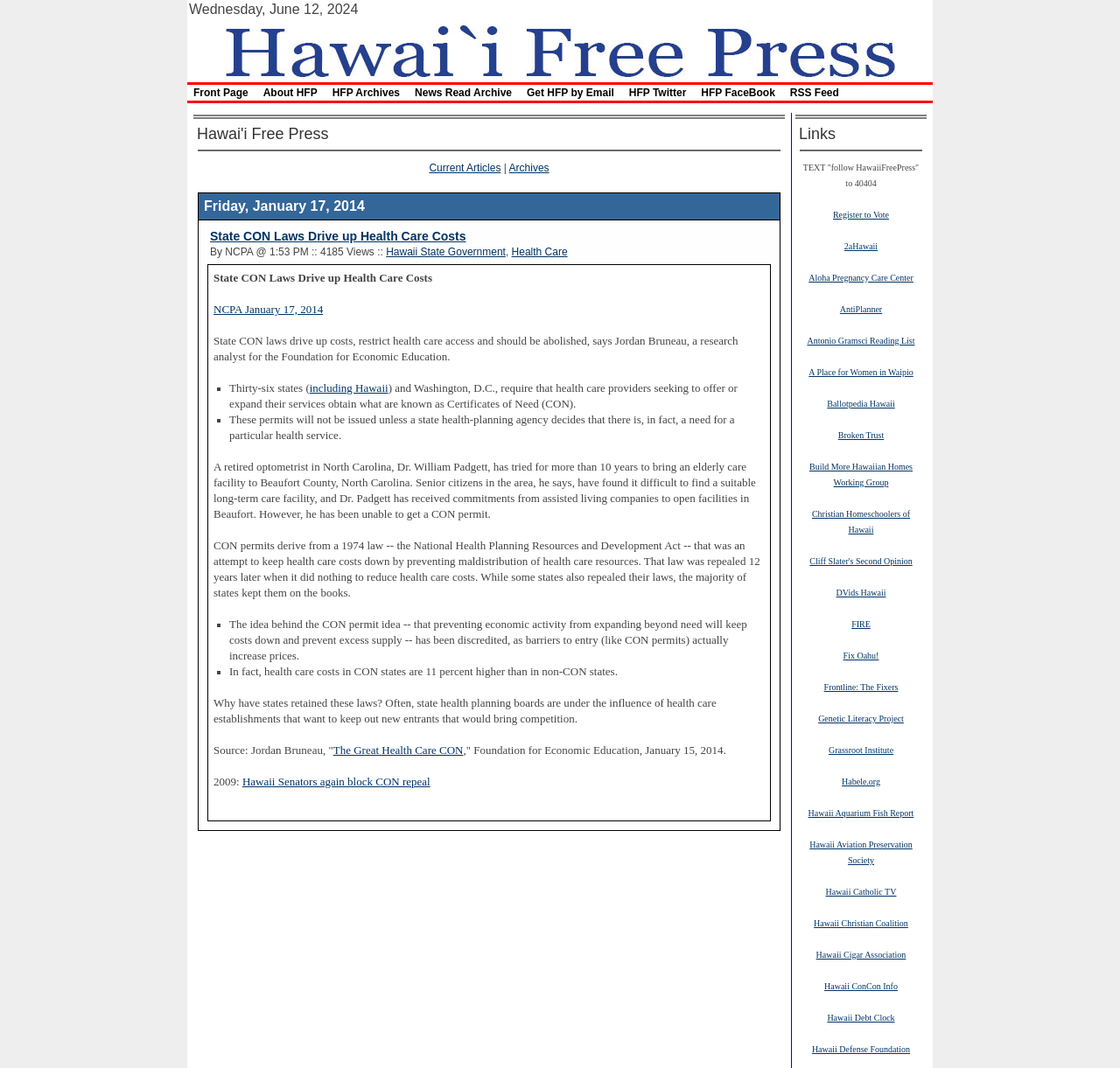What is the name of the research analyst mentioned in the article?
Based on the image, answer the question with a single word or brief phrase.

Jordan Bruneau